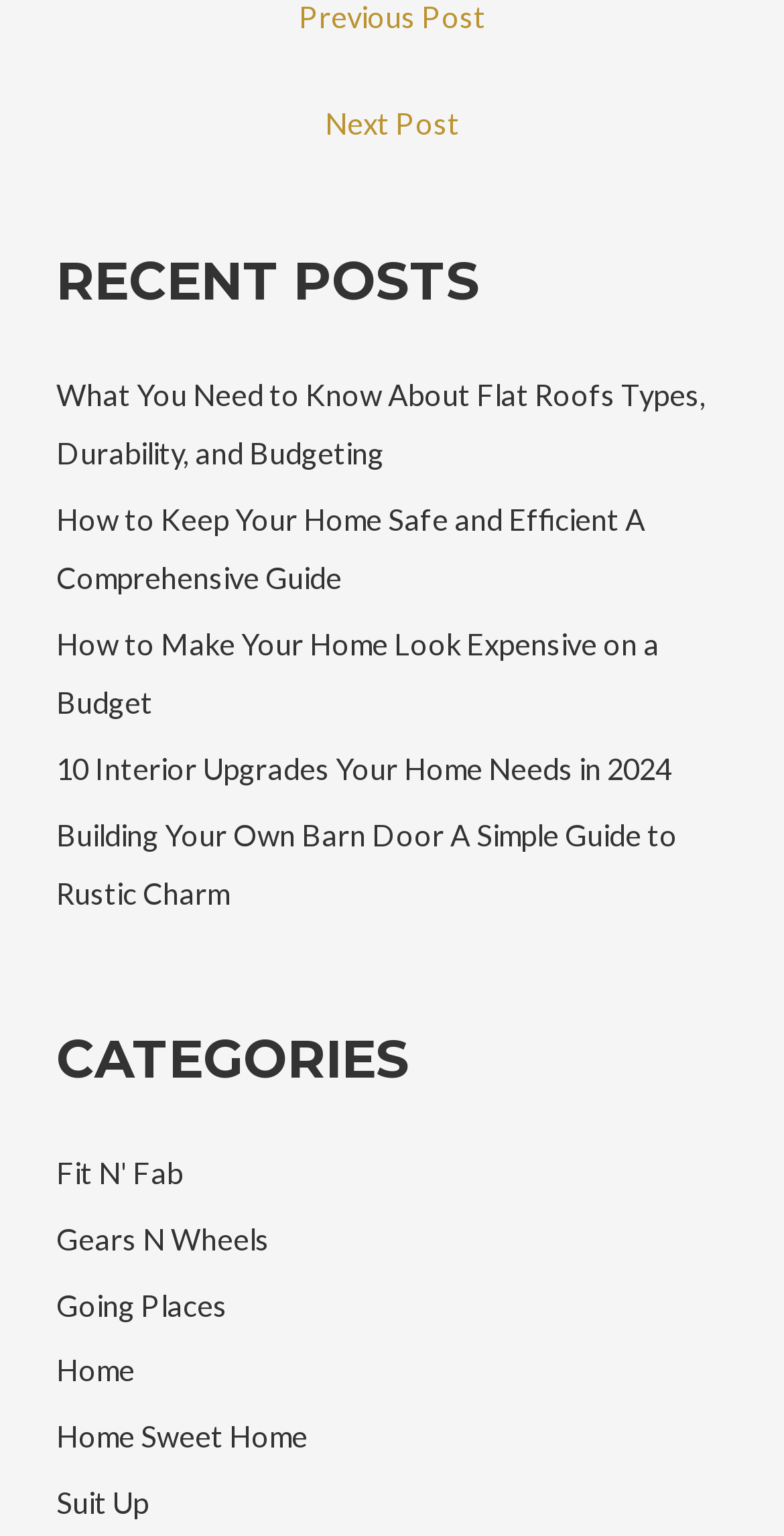How many links are there in the 'Recent Posts' section?
Using the visual information, reply with a single word or short phrase.

5